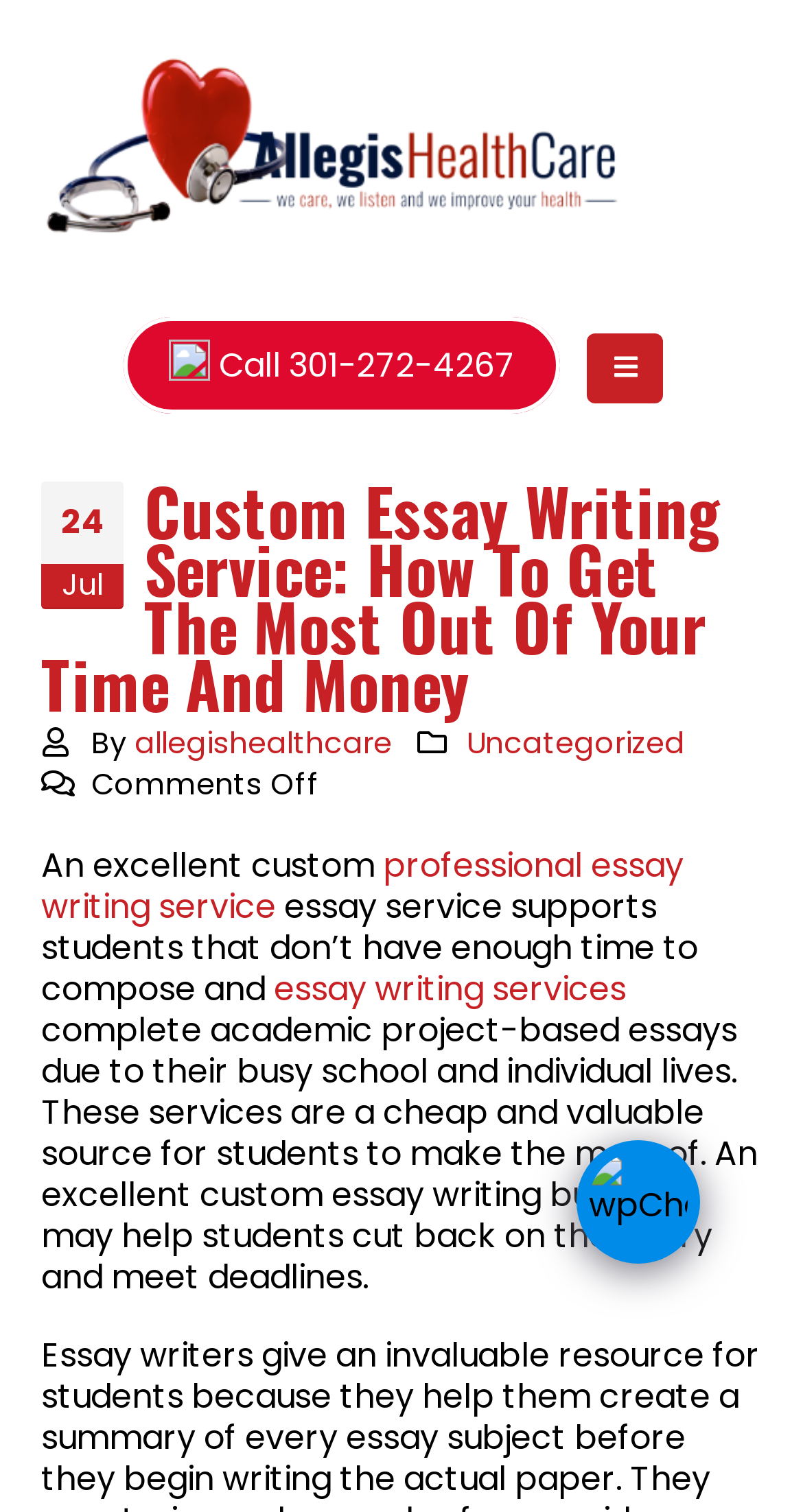Using the element description: "Call 301-272-4267", determine the bounding box coordinates for the specified UI element. The coordinates should be four float numbers between 0 and 1, [left, top, right, bottom].

[0.155, 0.21, 0.699, 0.274]